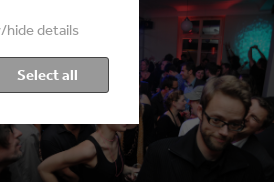Analyze the image and describe all the key elements you observe.

The image captures a lively party scene, likely taken during the EYES & EARS event. In the foreground, a man with glasses appears engaged in conversation, while blurred figures around him suggest a crowded and festive atmosphere filled with attendees enjoying drinks and mingling. Soft, colorful lighting enhances the ambiance, signaling a celebratory environment. The scene encapsulates the essence of networking and celebration following the EYES & EARS Awards, where participants come together to discuss the day's highlights, celebrate the winners, and forge new connections for future projects. The graphic overlay featuring buttons like "Select all" and "Show/hide details" indicates this might be part of a digital interface offering options for interacting with the event's content.